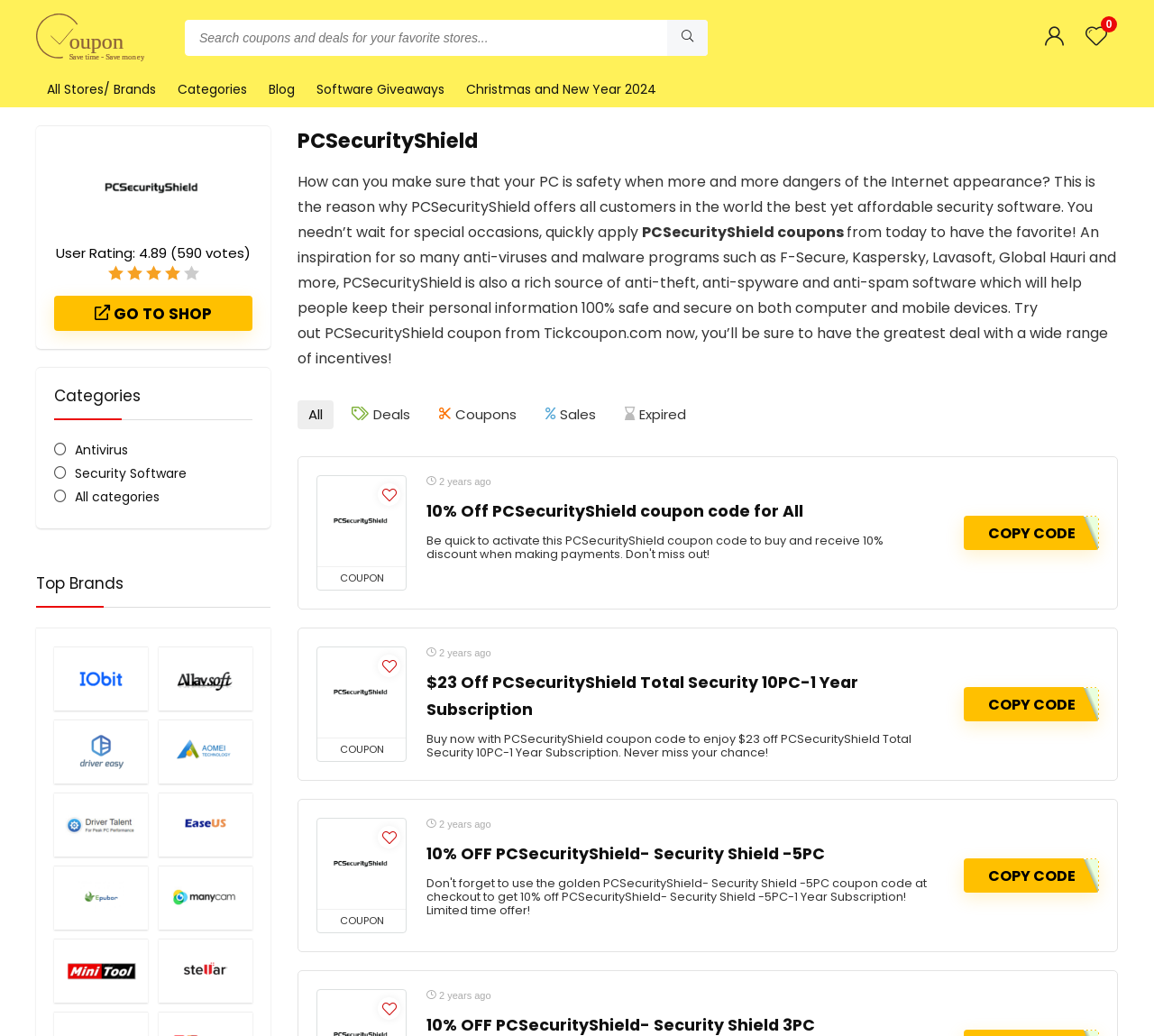Locate the bounding box coordinates of the element I should click to achieve the following instruction: "Search coupons and deals for your favorite stores".

[0.16, 0.019, 0.613, 0.054]